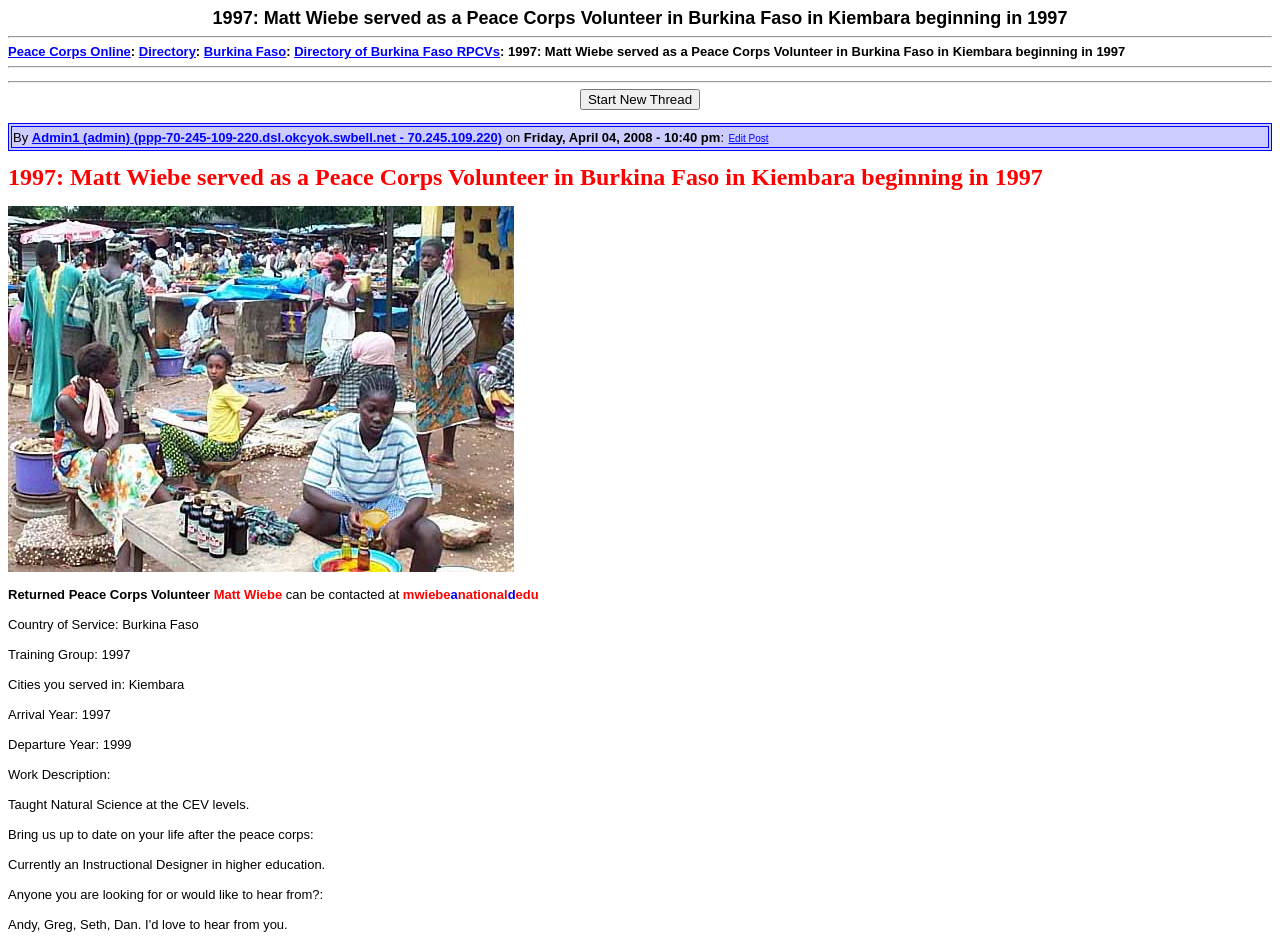Please respond to the question with a concise word or phrase:
What is the current occupation of Matt Wiebe?

Instructional Designer in higher education